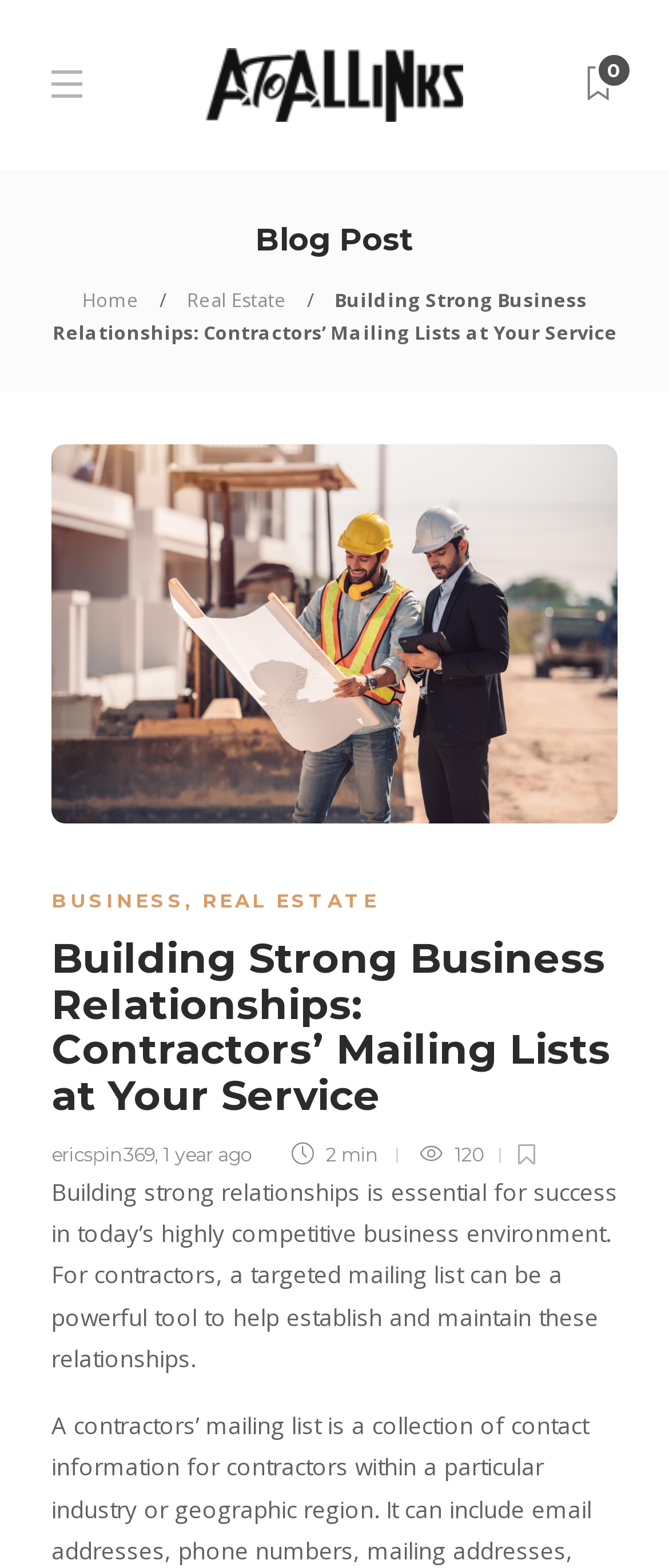What is the title of the blog post?
Provide an in-depth and detailed answer to the question.

The title of the blog post is located in the middle section of the webpage, above the text 'Building strong relationships is essential for success in today’s highly competitive business environment...'. The title is a heading element and is also a link.